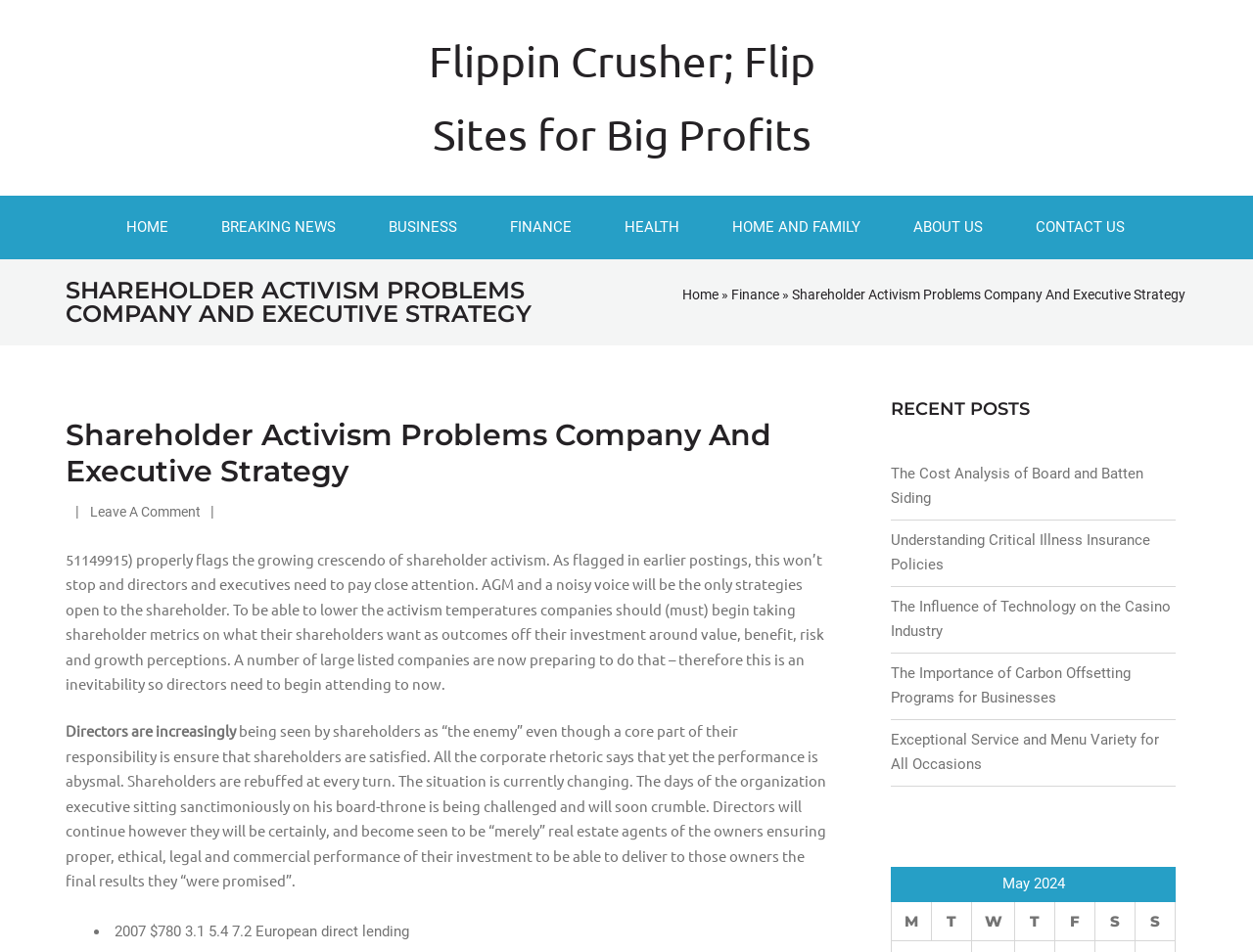How many columns are in the table at the bottom?
Can you offer a detailed and complete answer to this question?

I looked at the table at the bottom of the page and counted the number of column headers, which are 'M', 'T', 'W', 'T', 'F', 'S', and 'S'.